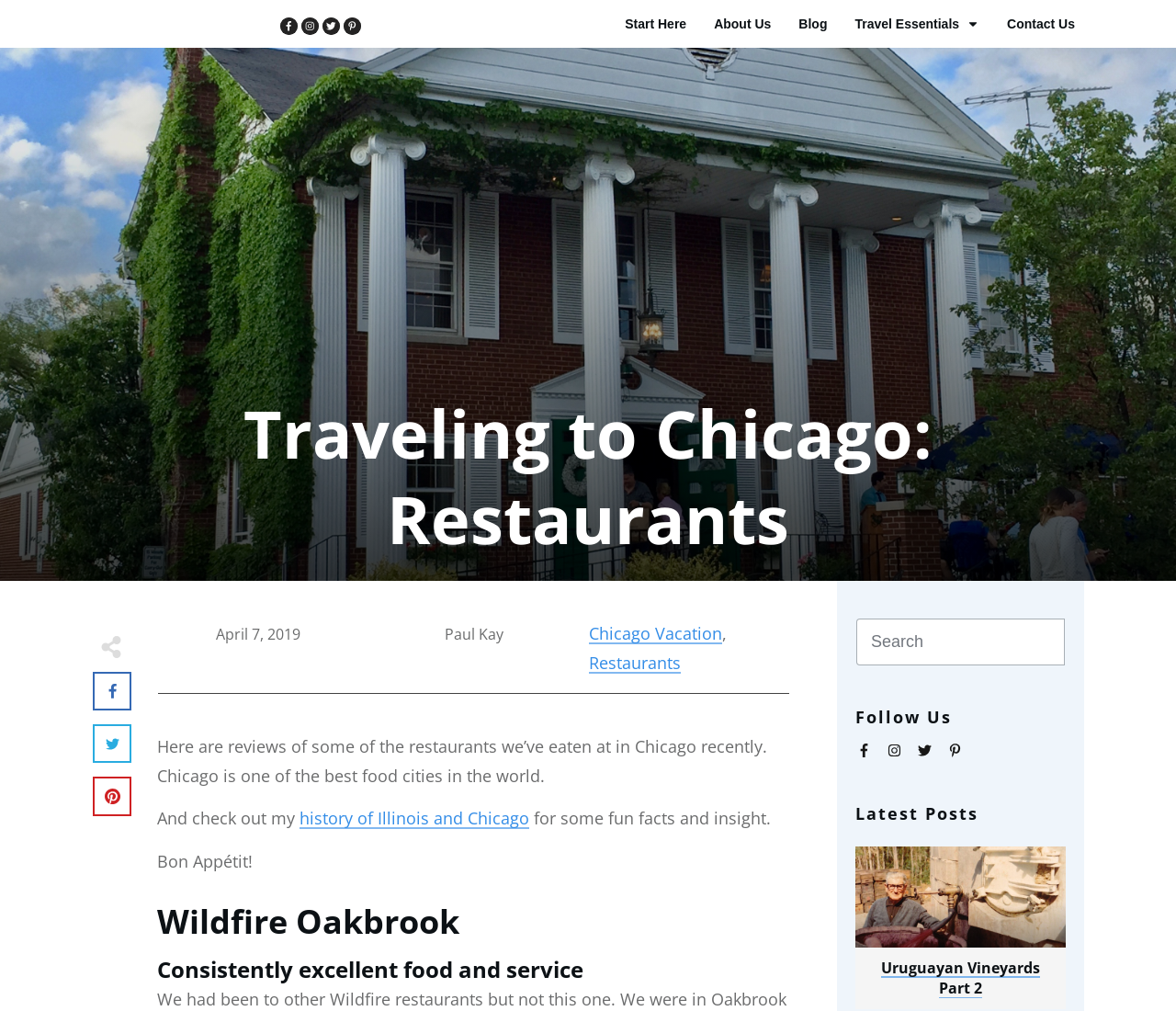Locate the UI element described by history of Illinois and Chicago and provide its bounding box coordinates. Use the format (top-left x, top-left y, bottom-right x, bottom-right y) with all values as floating point numbers between 0 and 1.

[0.255, 0.798, 0.45, 0.82]